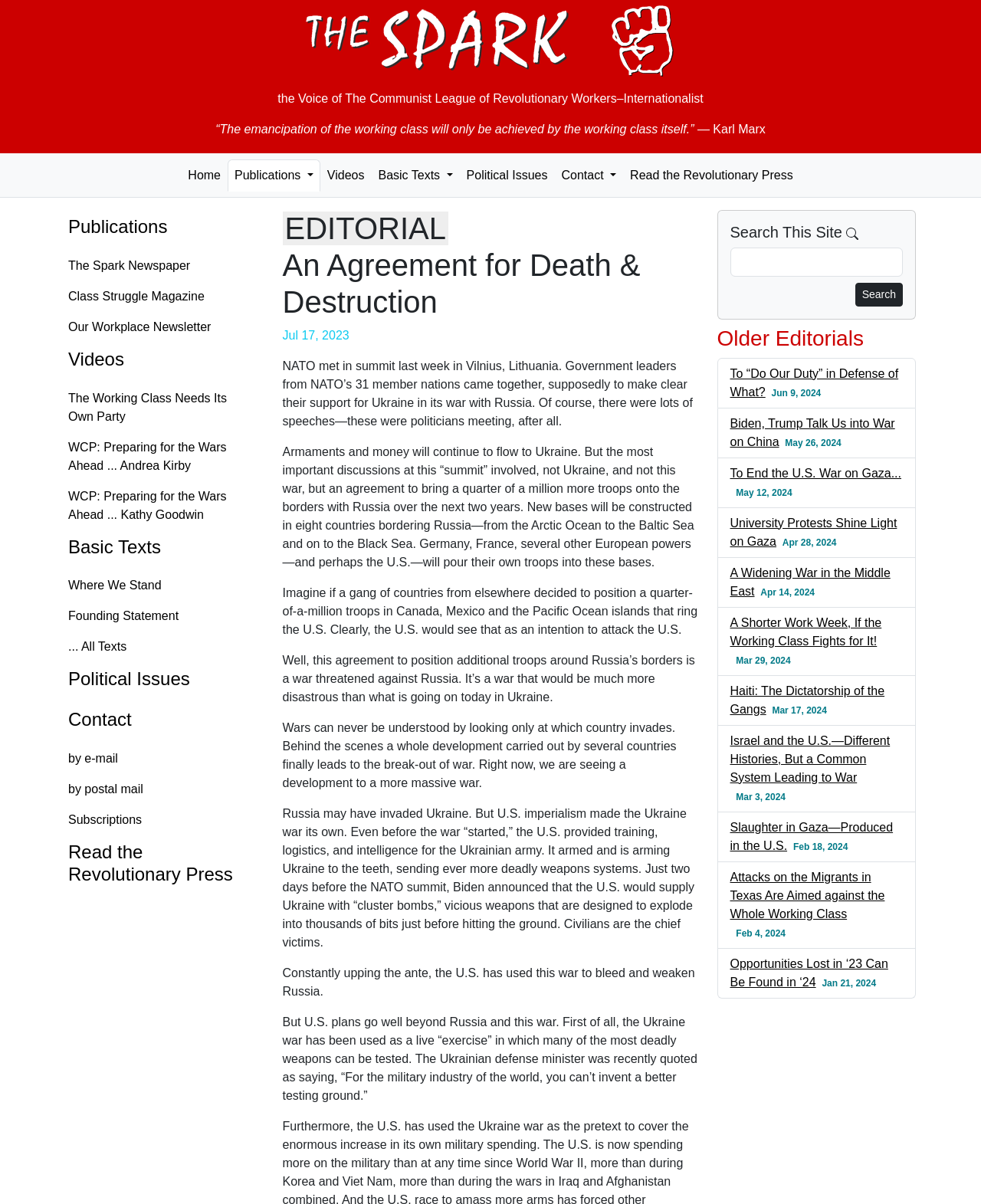What type of content is listed under 'Older Editorials'?
Using the information from the image, give a concise answer in one word or a short phrase.

Editorials